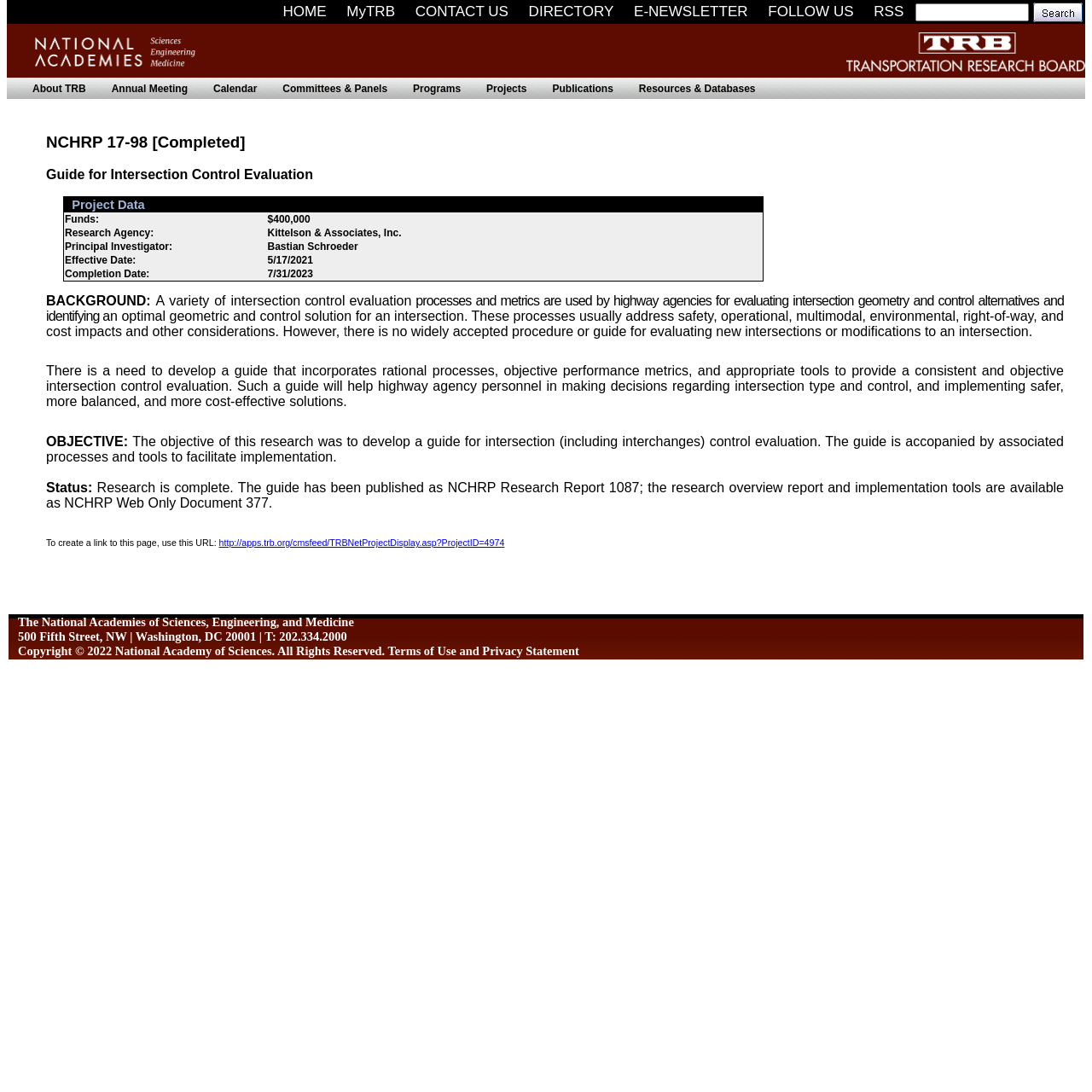How much funding was allocated for the project?
Refer to the image and give a detailed answer to the query.

I found the answer by looking at the project data section, where it lists the funds as $400,000.